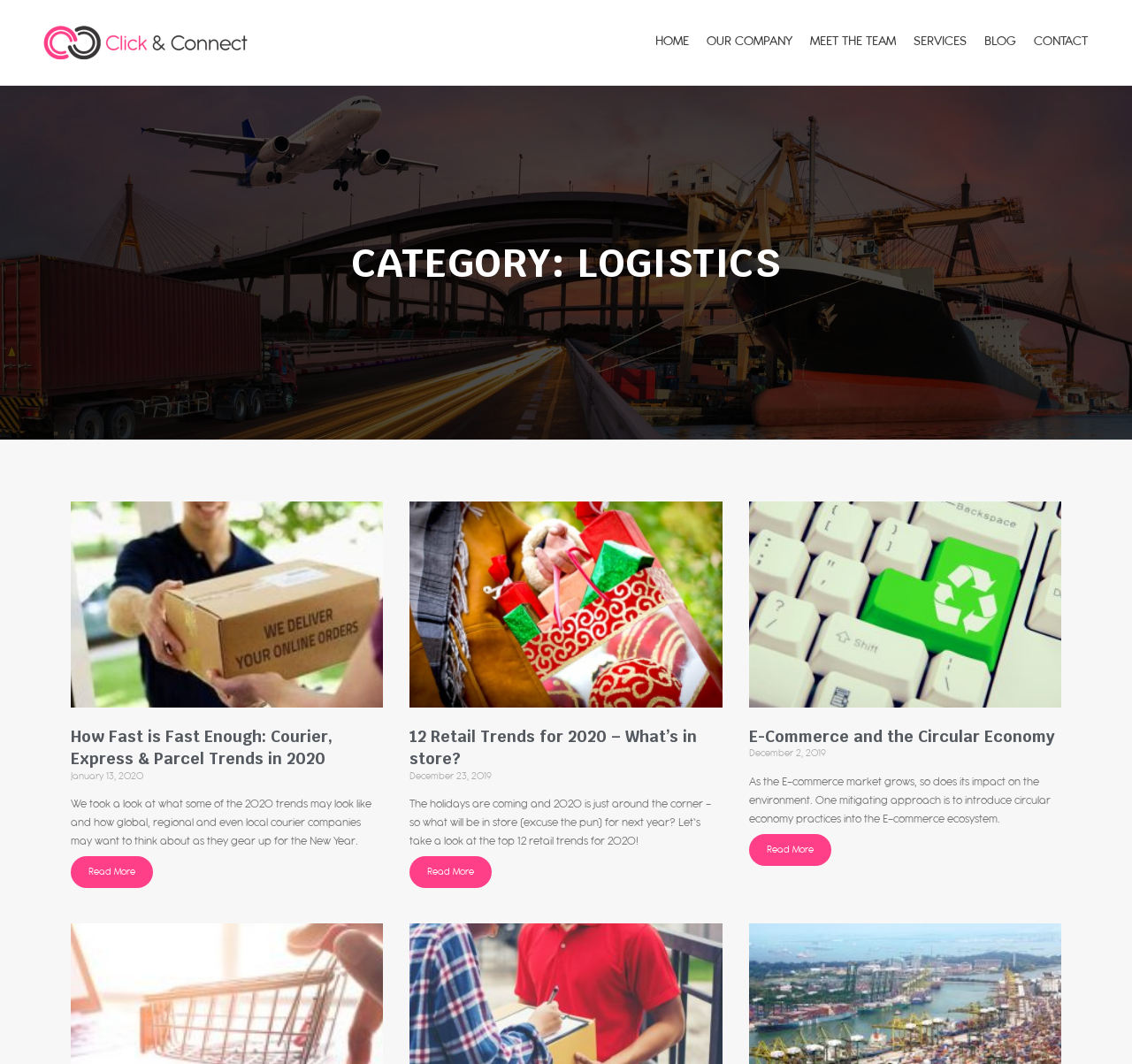Locate the UI element that matches the description E-Commerce and the Circular Economy in the webpage screenshot. Return the bounding box coordinates in the format (top-left x, top-left y, bottom-right x, bottom-right y), with values ranging from 0 to 1.

[0.661, 0.683, 0.932, 0.702]